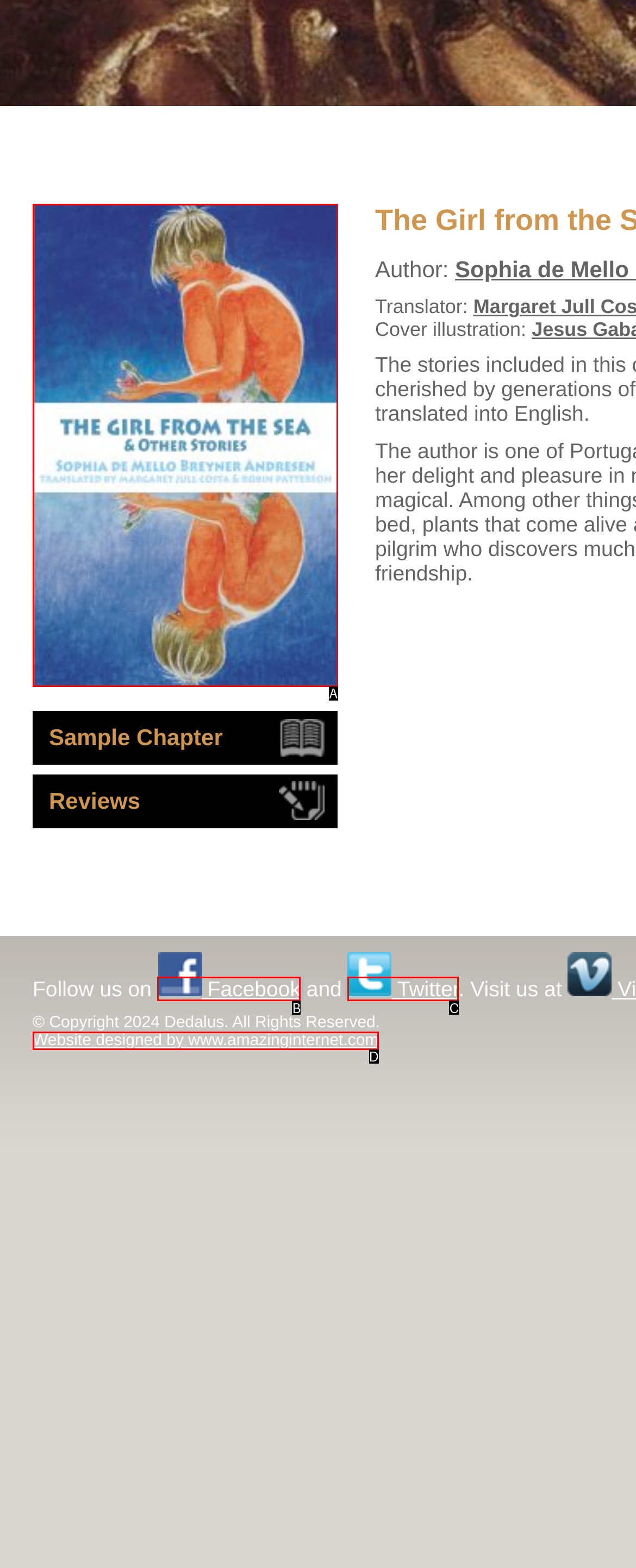Find the HTML element that matches the description: Twitter
Respond with the corresponding letter from the choices provided.

C